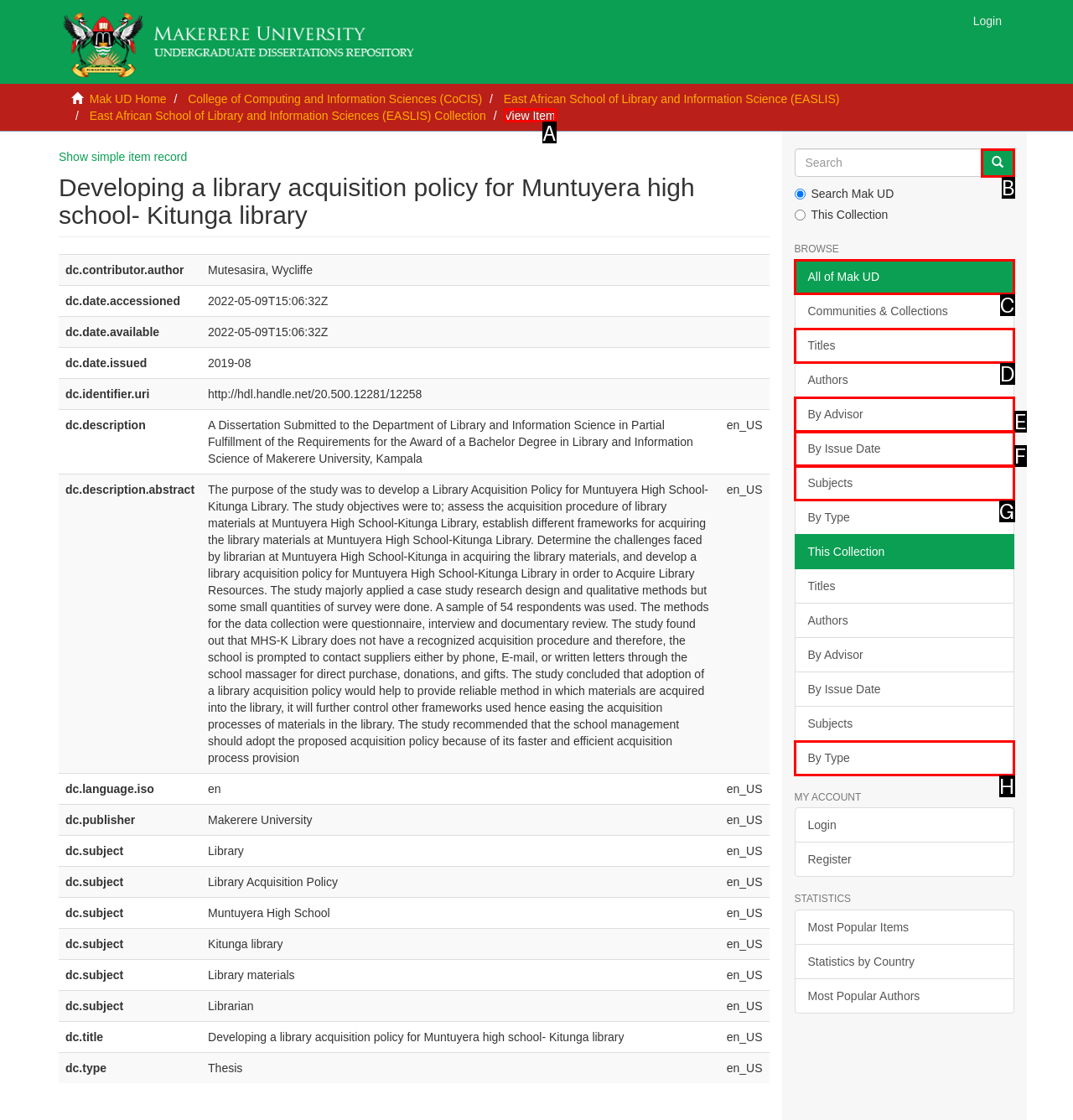Tell me which one HTML element I should click to complete the following task: View the item Answer with the option's letter from the given choices directly.

A